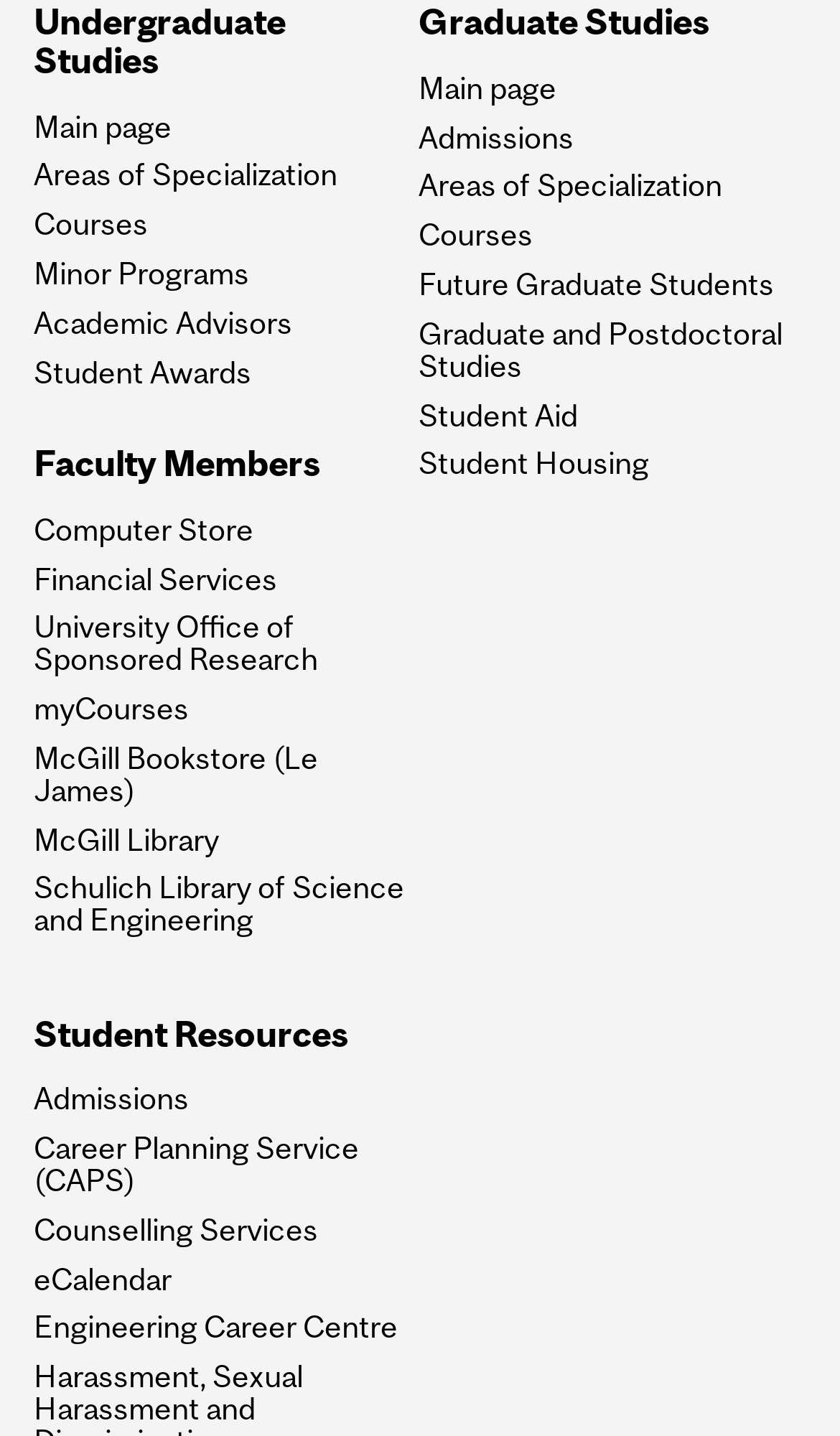How many sections are there on the webpage?
Refer to the image and answer the question using a single word or phrase.

3